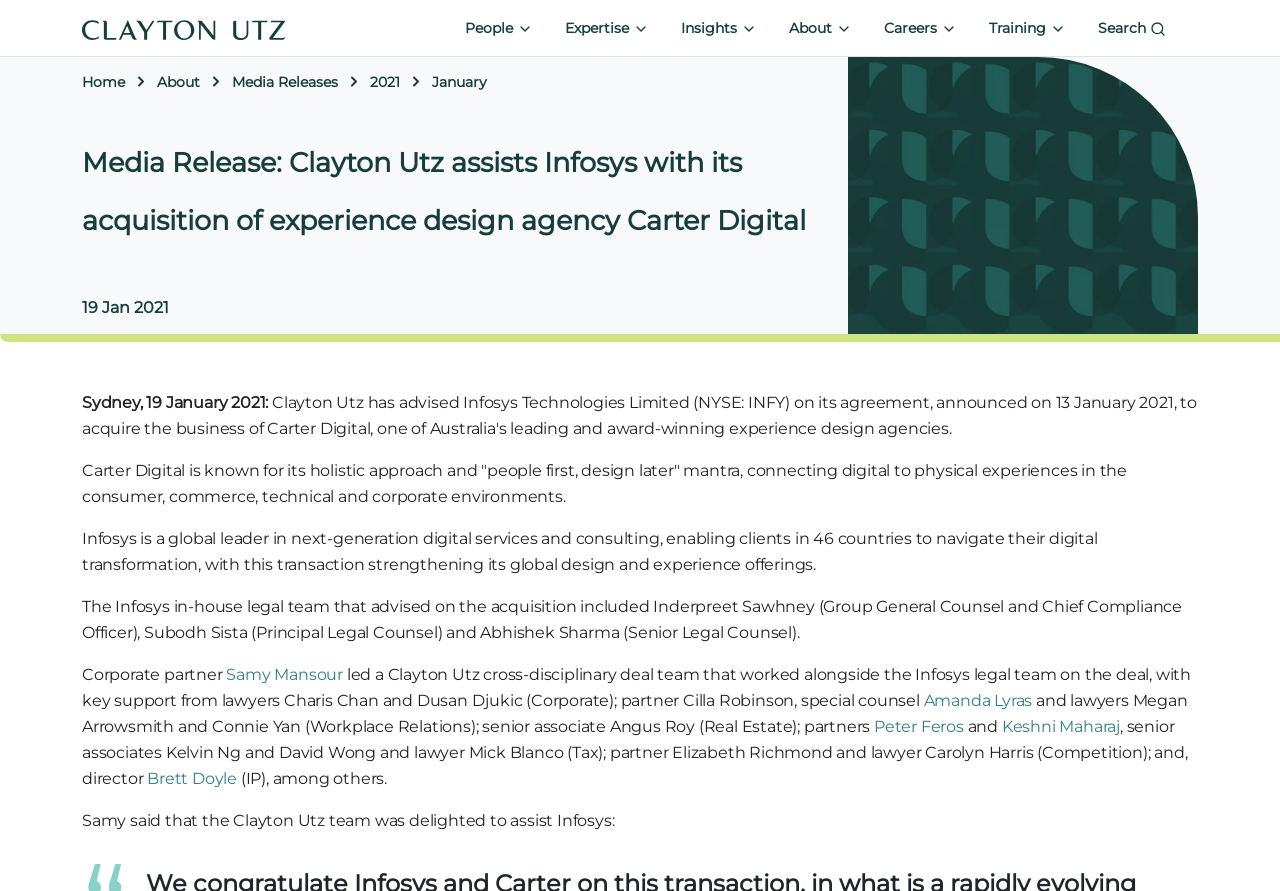Determine the bounding box of the UI component based on this description: "Keshni Maharaj". The bounding box coordinates should be four float values between 0 and 1, i.e., [left, top, right, bottom].

[0.783, 0.805, 0.875, 0.826]